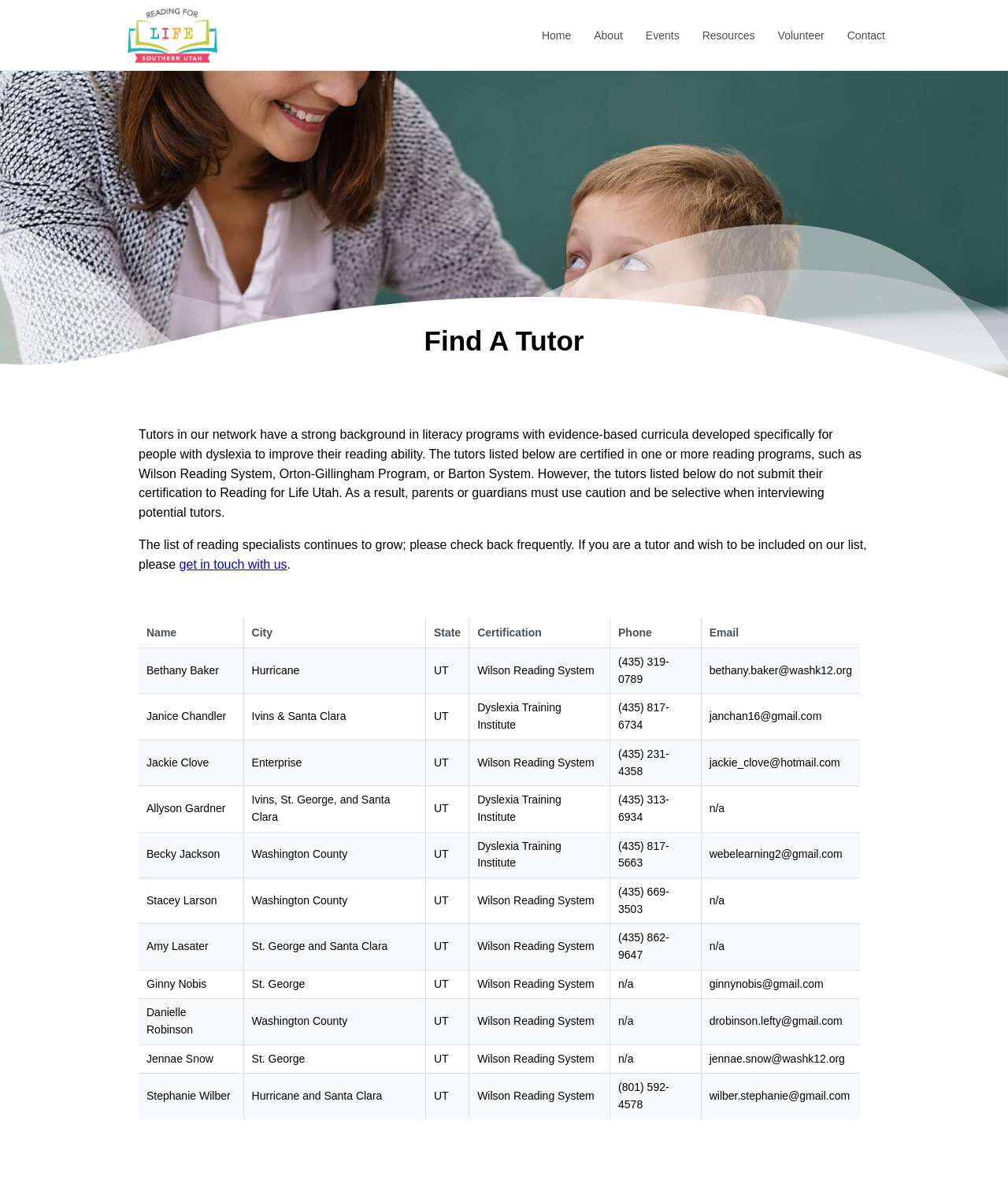Could you locate the bounding box coordinates for the section that should be clicked to accomplish this task: "View the list of reading specialists".

[0.138, 0.525, 0.853, 0.948]